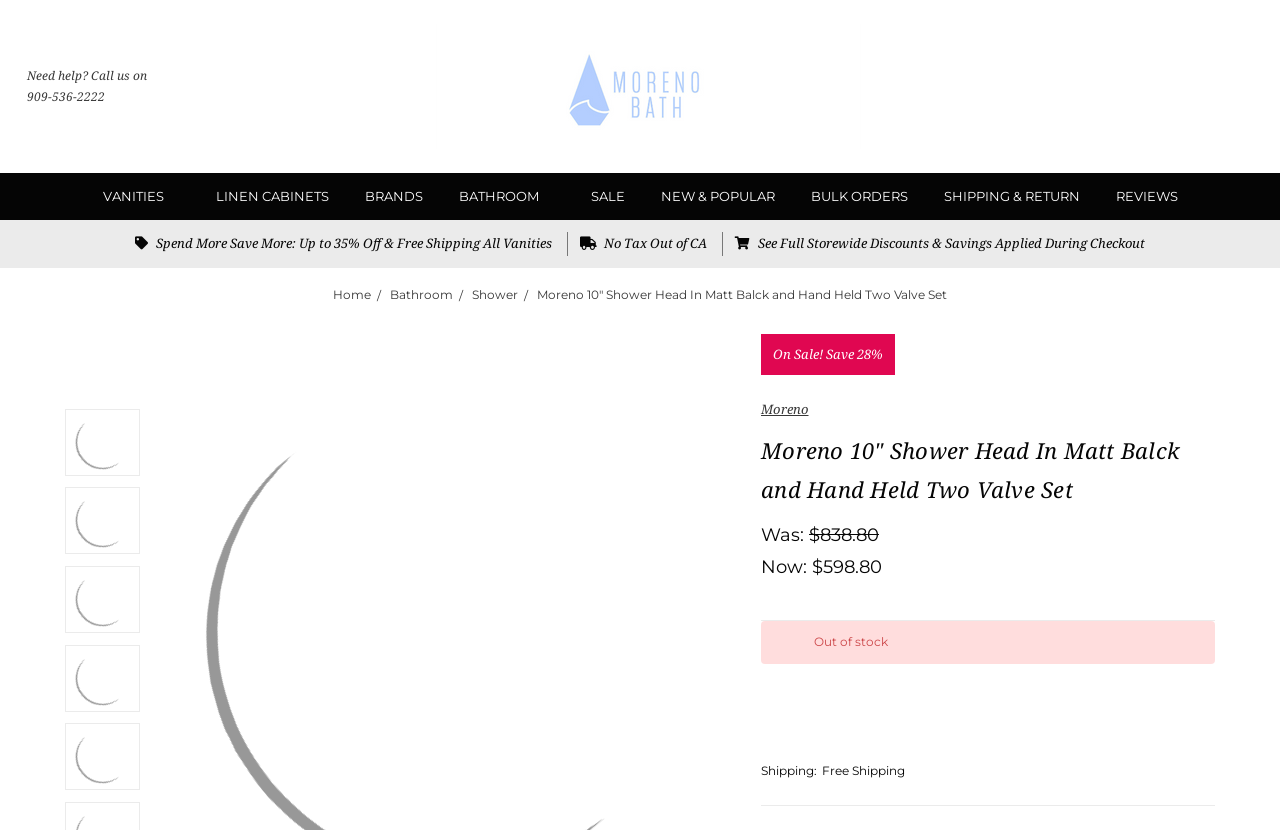Locate the bounding box coordinates of the element I should click to achieve the following instruction: "Go to home page".

[0.26, 0.346, 0.29, 0.364]